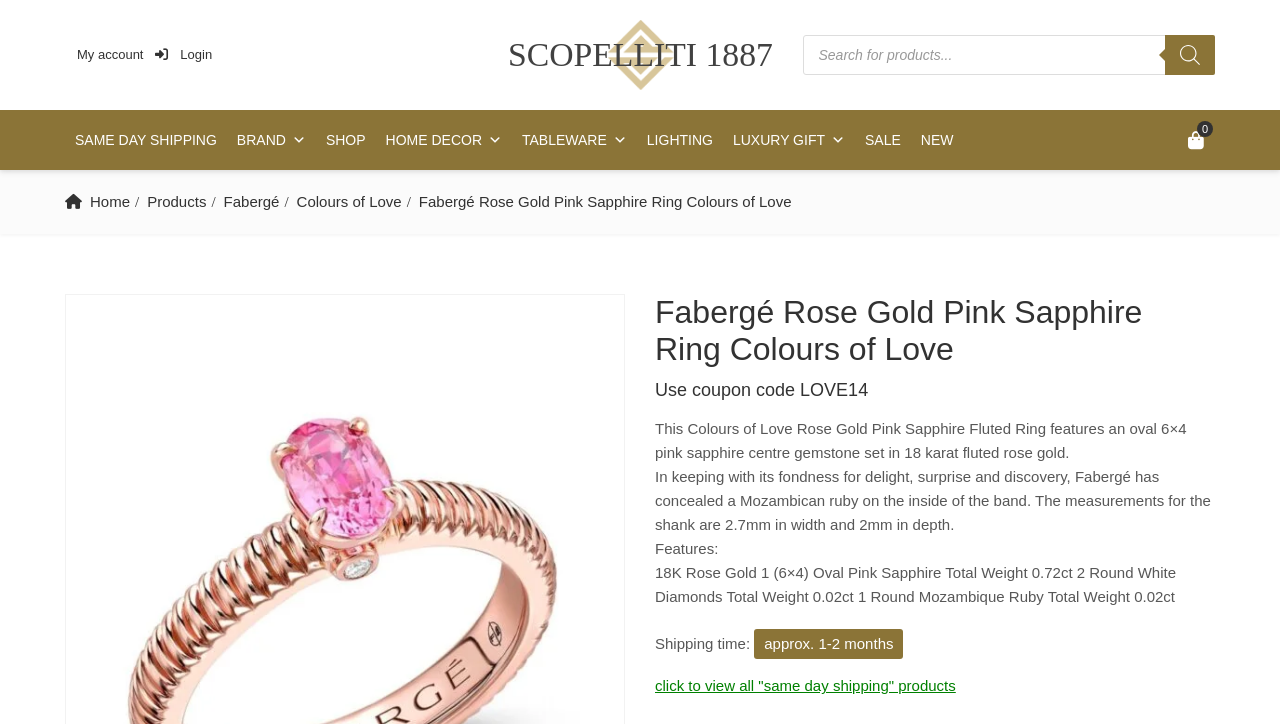Review the image closely and give a comprehensive answer to the question: What is the brand of the ring?

I found the answer by looking at the breadcrumbs navigation at the top of the page, where it says 'Home > Products > Fabergé > Colours of Love'. This indicates that the brand of the ring is Fabergé.